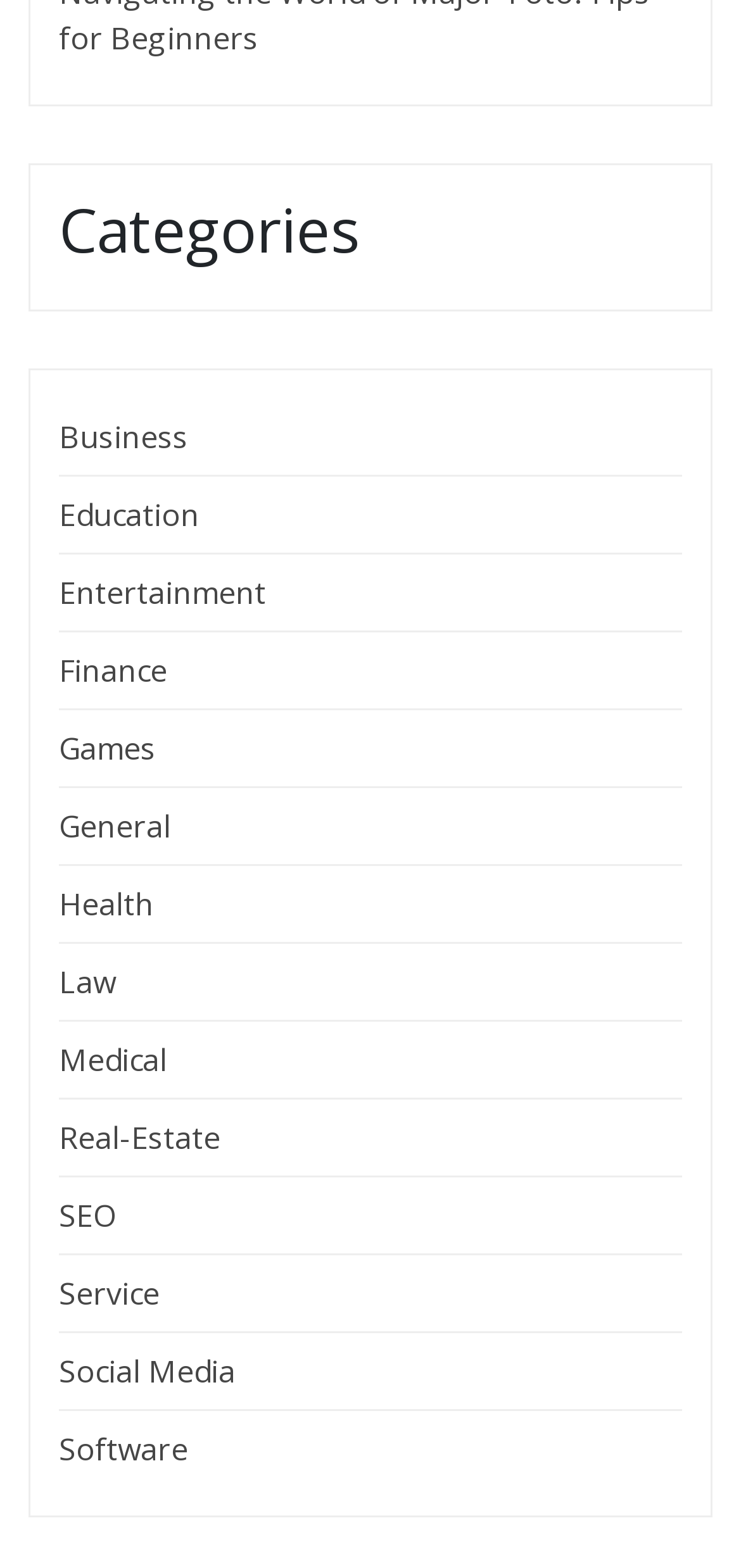How many categories are listed?
Provide a detailed answer to the question, using the image to inform your response.

There are 15 categories listed because there are 15 link elements under the 'Categories' heading, ranging from 'Business' to 'Software'.